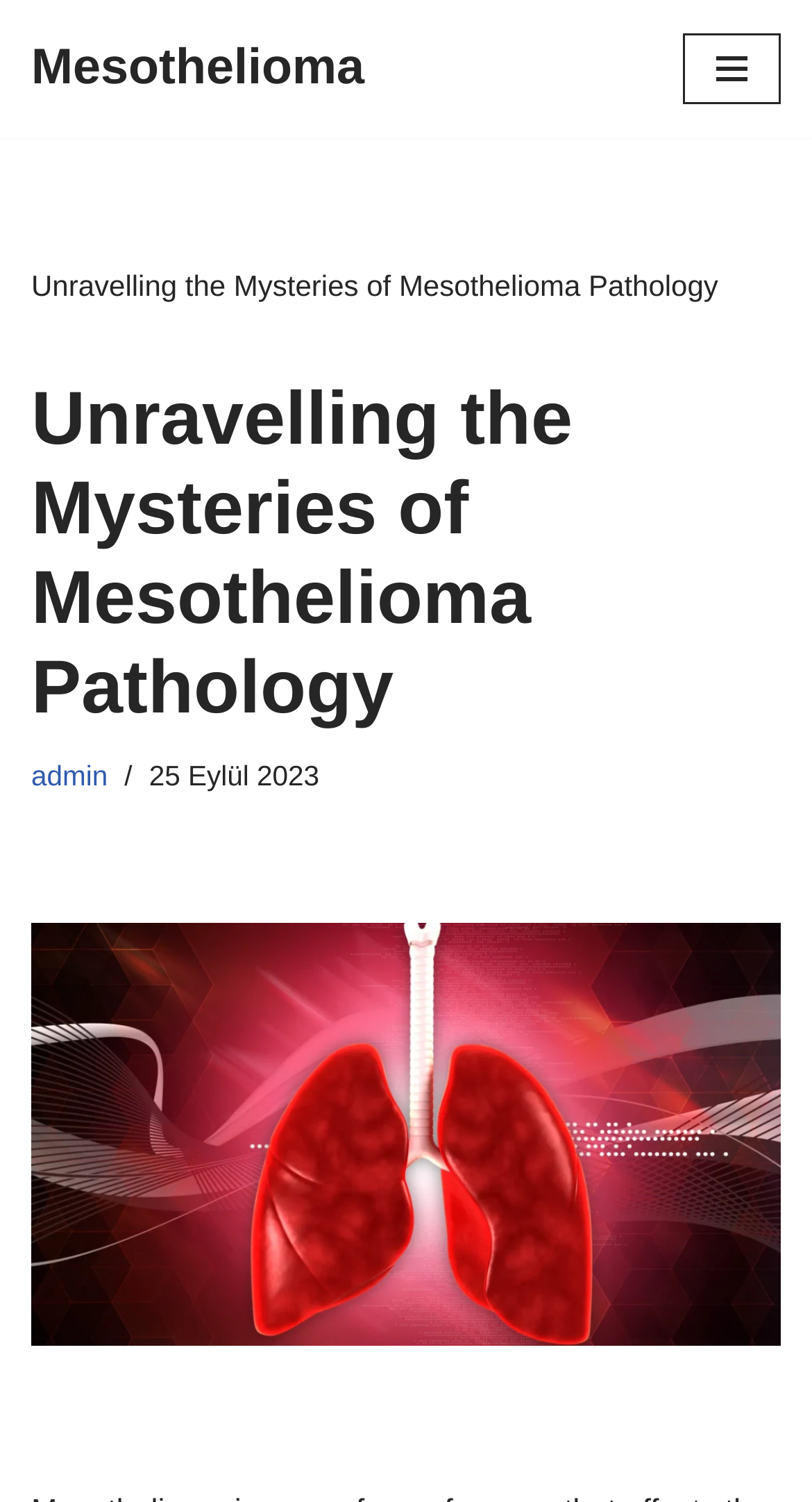Provide an in-depth caption for the contents of the webpage.

The webpage is about Mesothelioma, a rare form of cancer. At the top left, there is a link "İçeriğe geç" which means "Skip to content" in Turkish. Next to it, there is a link "Mesothelioma" that takes up a significant portion of the top section. 

On the top right, there is a button "Dolaşım menüsü" which is not expanded, indicating a dropdown menu. When expanded, it reveals a section with a static text and a heading, both titled "Unravelling the Mysteries of Mesothelioma Pathology". Below the heading, there is a link "admin" and a time element showing the date "25 Eylül 2023", which is September 25, 2023, in Turkish.